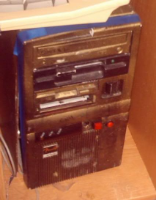Respond to the question below with a single word or phrase:
What era of computing does the computer tower represent?

Retro computing era